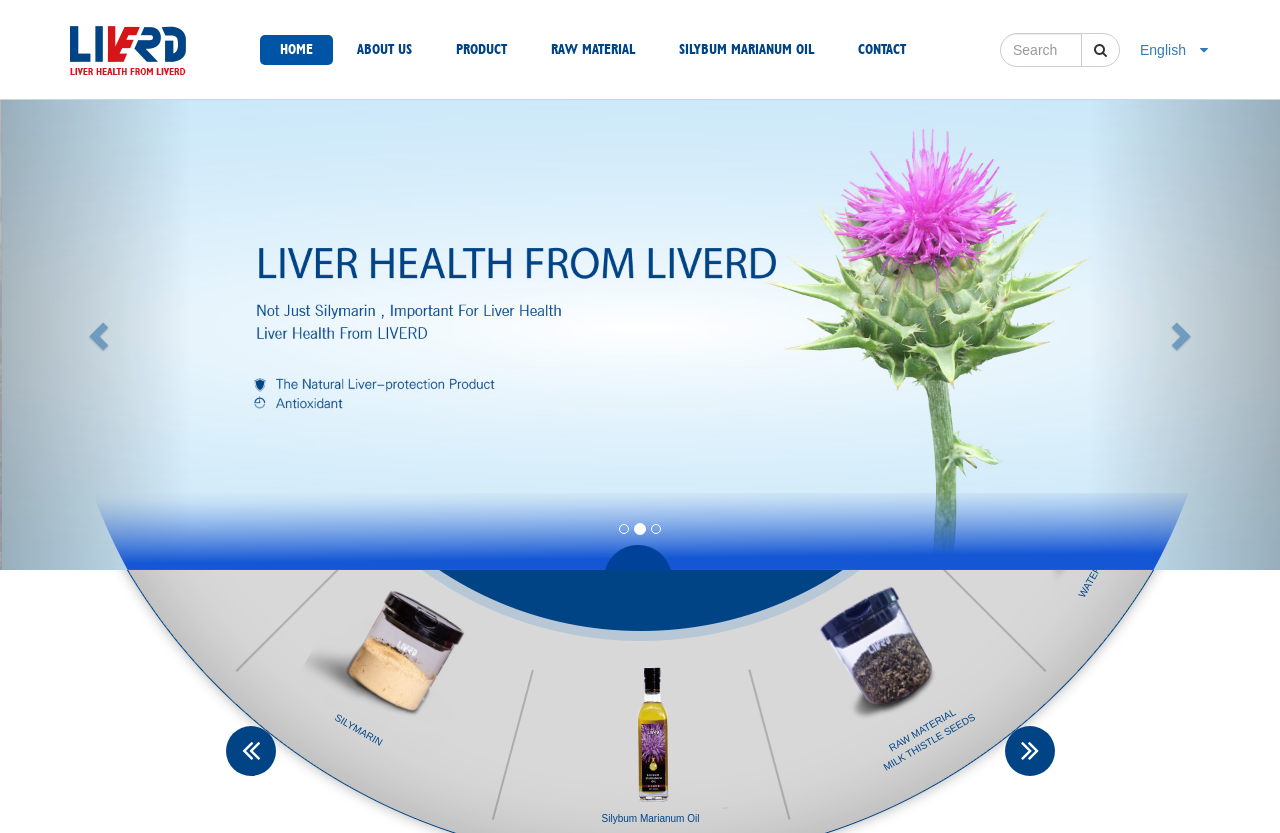Create a detailed narrative describing the layout and content of the webpage.

The webpage is about Liver Health products from LIVERD, a brand of沃德药业 (Ward Pharmaceuticals). 

At the top, there is a navigation menu with seven links: HOME, ABOUT US, PRODUCT, RAW MATERIAL, SILYBUM MARIANUM OIL, and CONTACT. These links are aligned horizontally, with HOME on the left and CONTACT on the right. 

To the right of the navigation menu, there is a search box with a magnifying glass icon. Below the search box, there is a language selection option, currently set to English.

On the left side of the page, there is a large image of the company logo,沃德药业. Below the logo, there are two buttons, one with a left arrow icon and the other with a right arrow icon.

The main content of the page is a list of products, each represented by a link and an image. There are five products listed: SILYBIN, SILYMARIN, RAW MATERIAL MILK THISTLE SEEDS, WATER SOLUBLE SILYMARIN, and GRANULAR SILYMARIN. The products are arranged in a vertical list, with the images aligned to the left of the corresponding links. The images are of varying sizes, but they are all relatively small compared to the company logo.